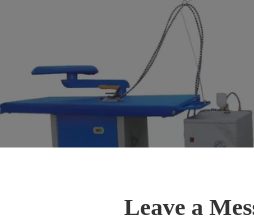What type of setting is this ironing table designed for?
Refer to the image and provide a one-word or short phrase answer.

hotel laundry